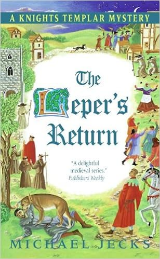Who is the author of the book?
Based on the image, provide a one-word or brief-phrase response.

Michael Jecks